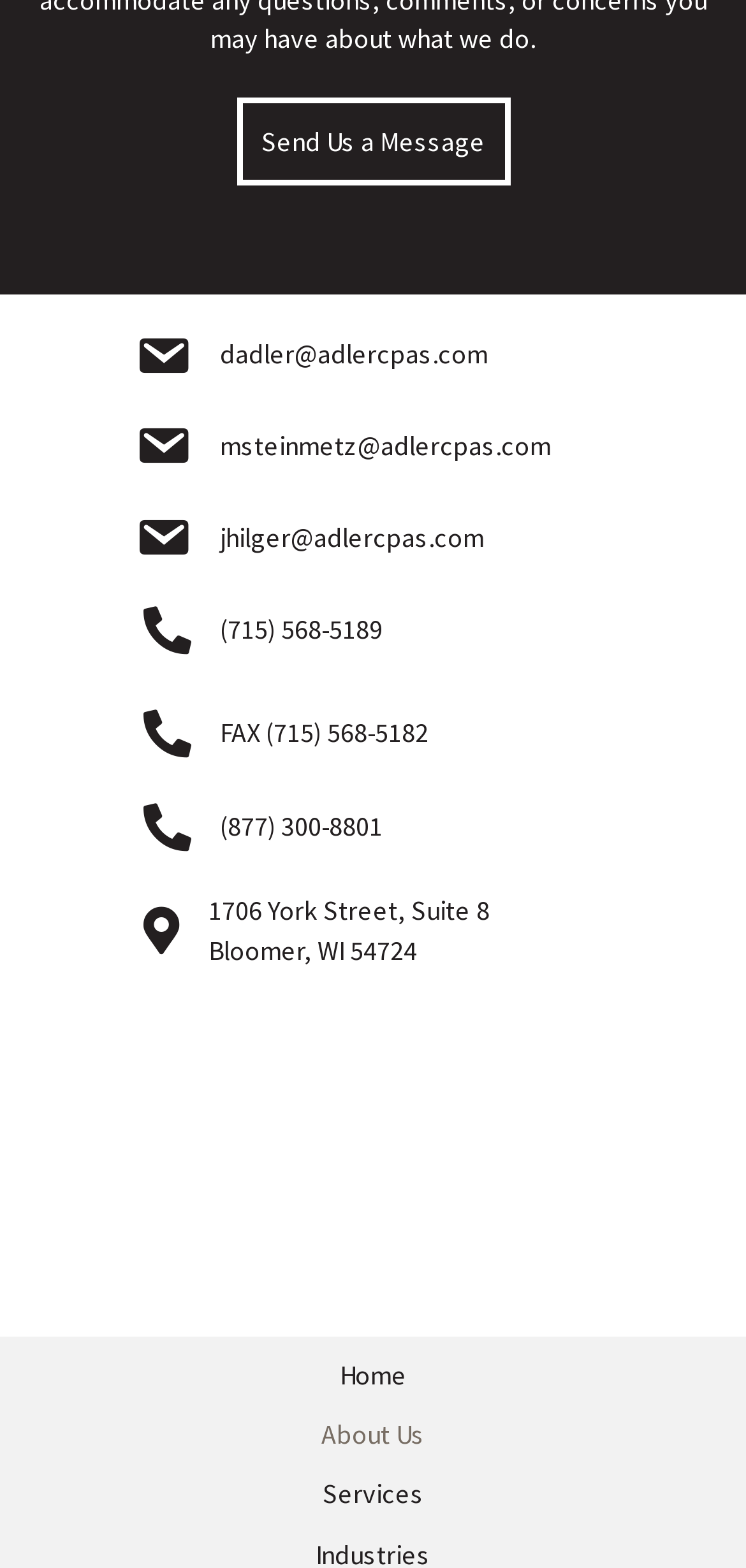What is the fax number?
Use the screenshot to answer the question with a single word or phrase.

(715) 568-5182